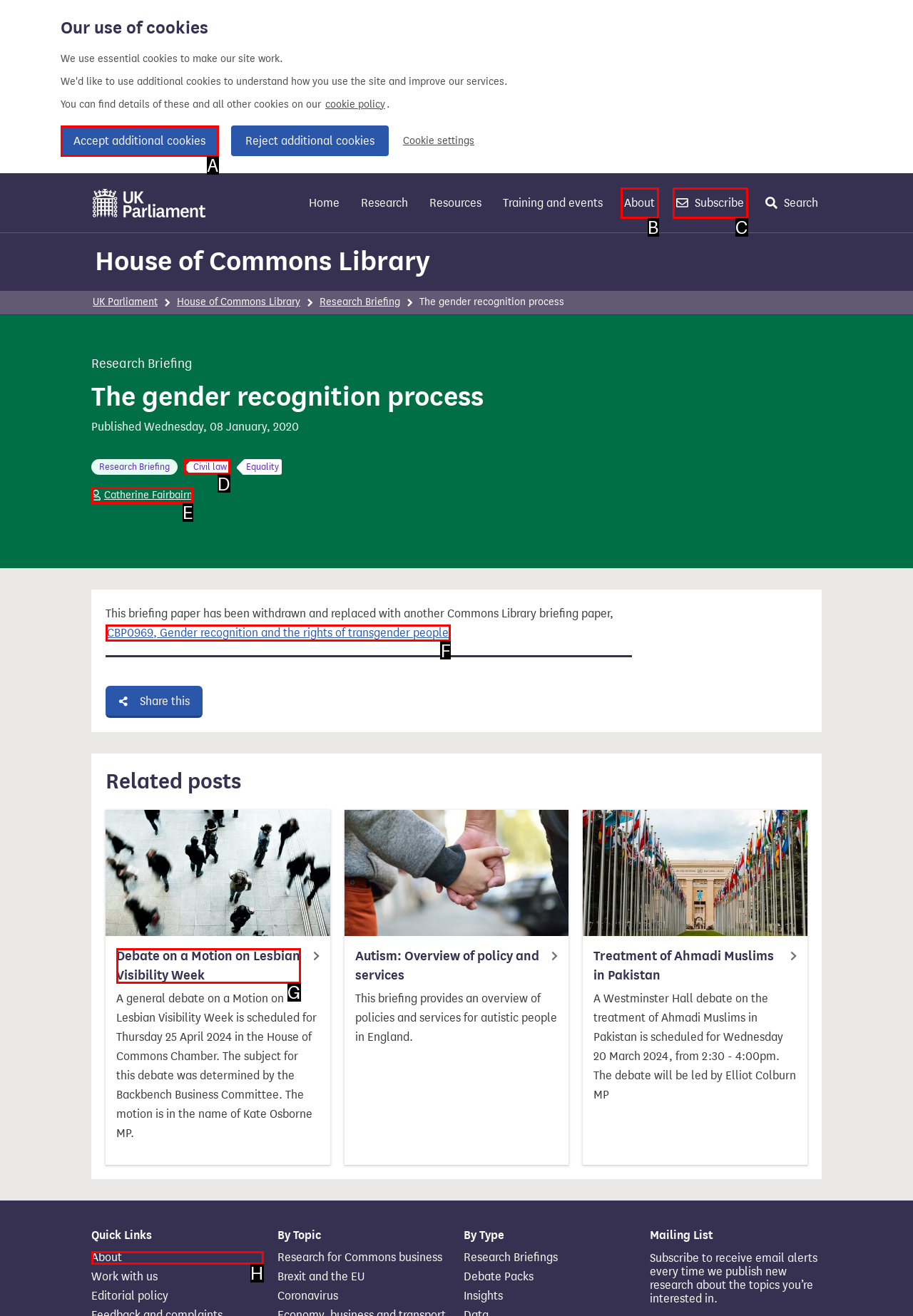Using the description: About
Identify the letter of the corresponding UI element from the choices available.

B